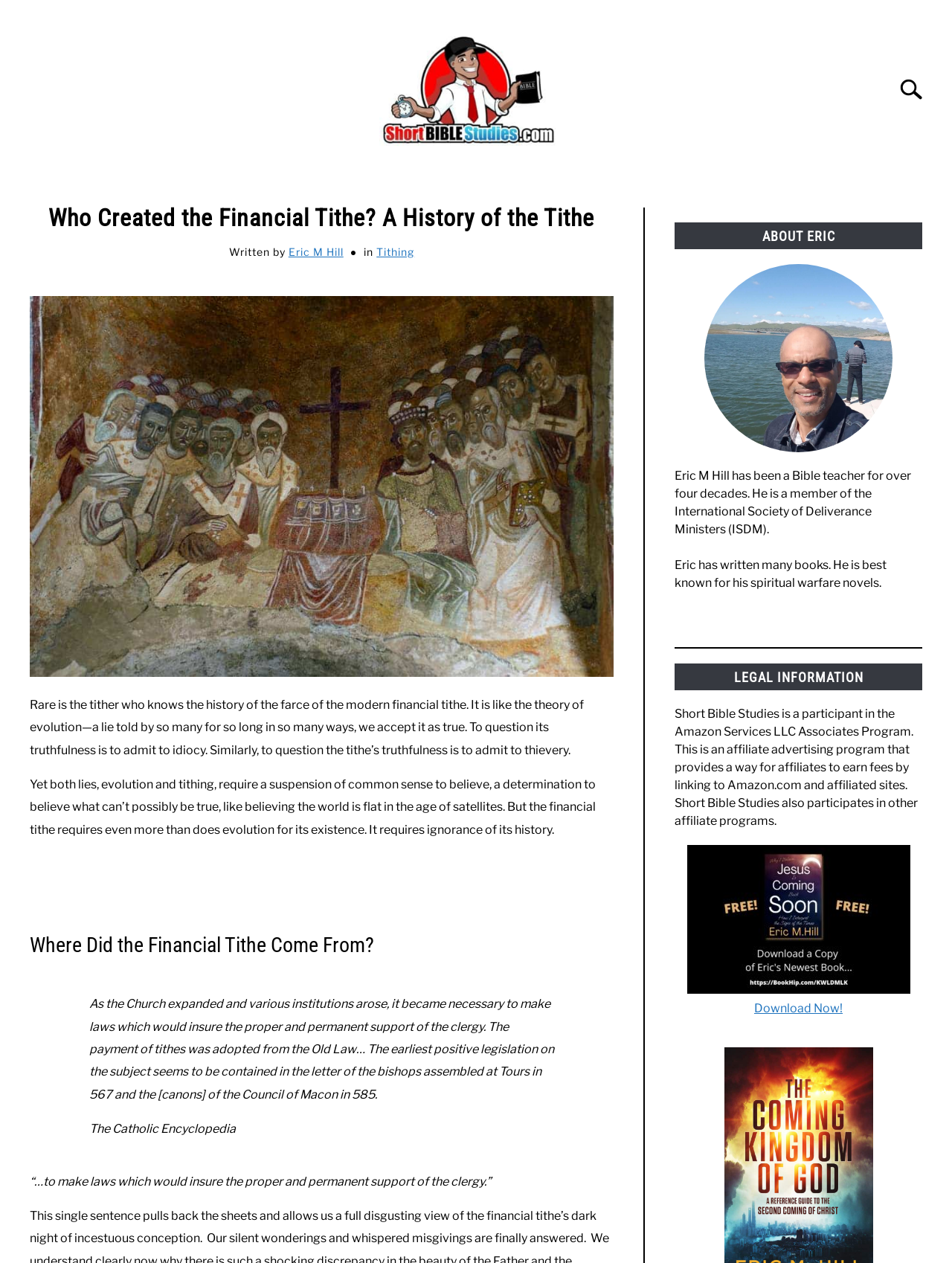Please answer the following question using a single word or phrase: 
What is the purpose of the financial tithe?

Support of the clergy